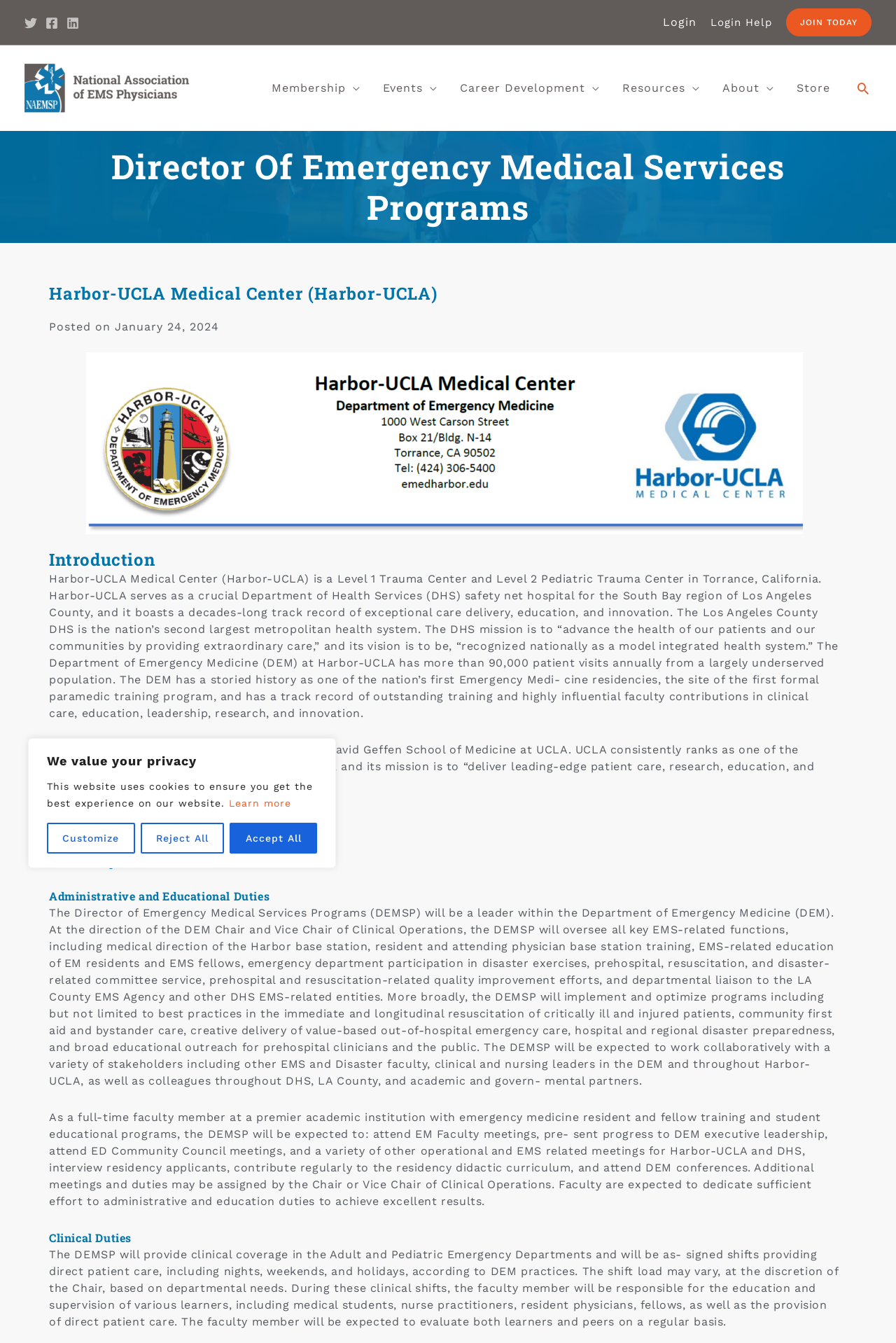What is the name of the school of medicine associated with Harbor-UCLA?
Based on the image, provide a one-word or brief-phrase response.

David Geffen School of Medicine at UCLA